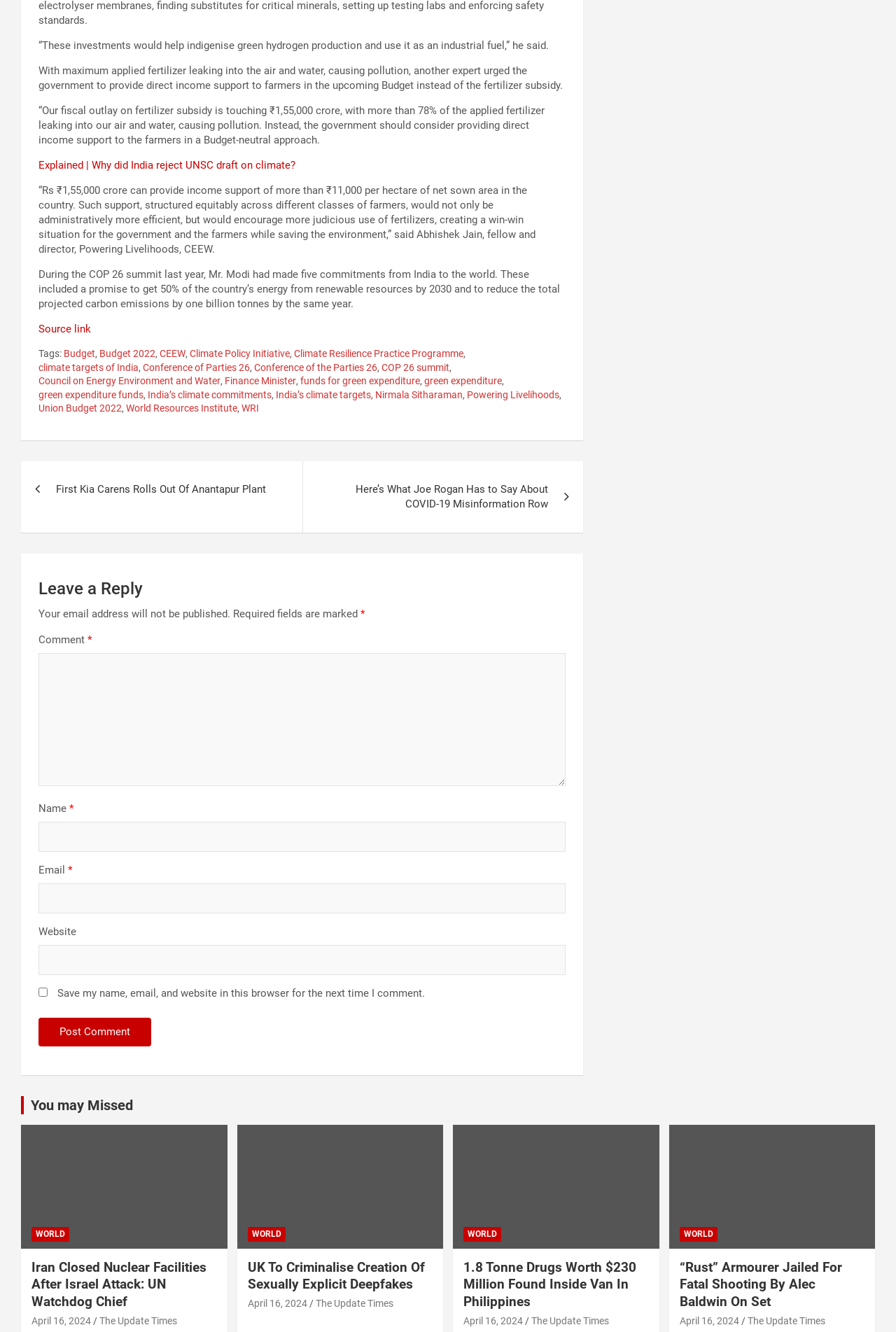For the given element description Finance Minister, determine the bounding box coordinates of the UI element. The coordinates should follow the format (top-left x, top-left y, bottom-right x, bottom-right y) and be within the range of 0 to 1.

[0.251, 0.281, 0.33, 0.291]